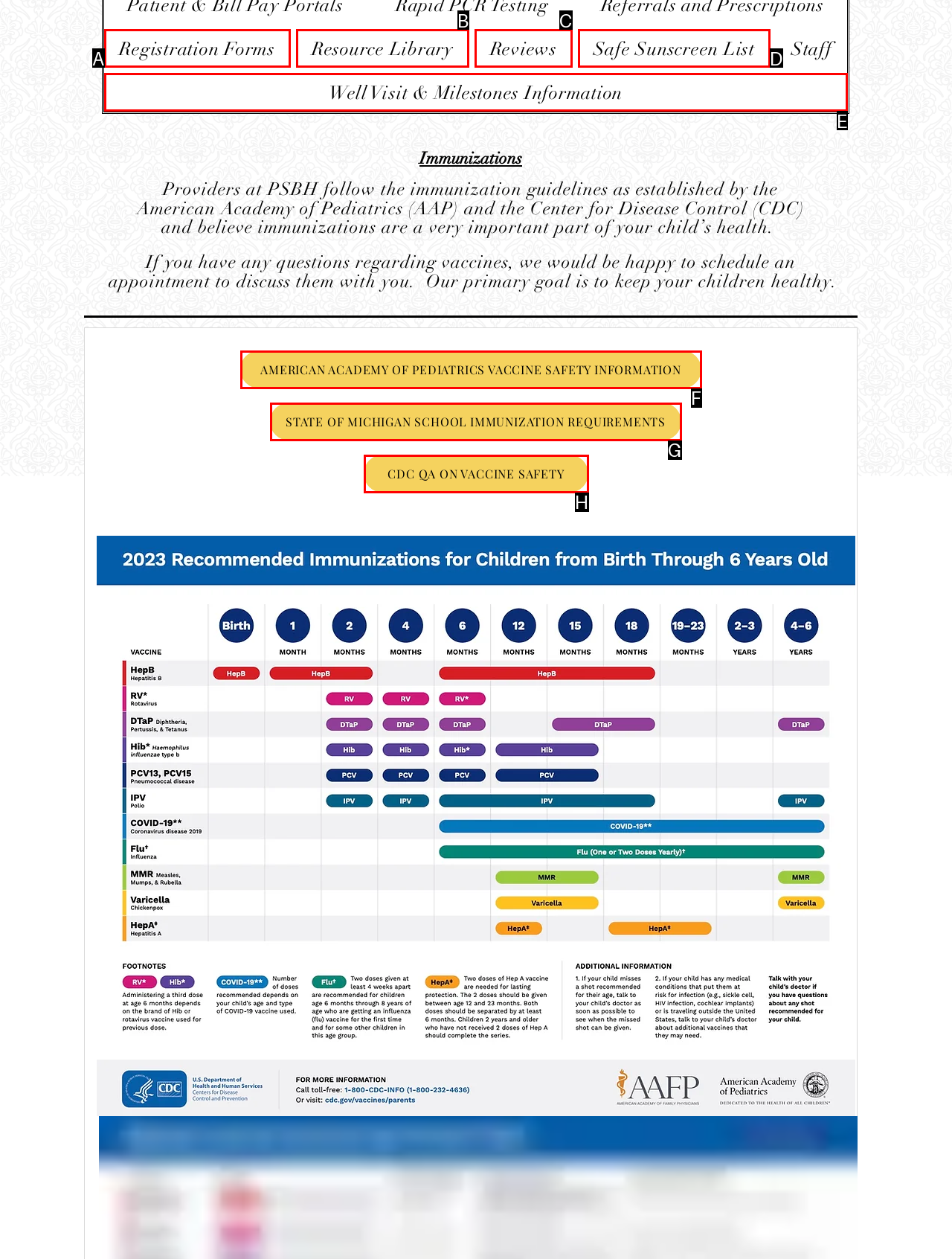Choose the option that best matches the description: Safe Sunscreen List
Indicate the letter of the matching option directly.

D